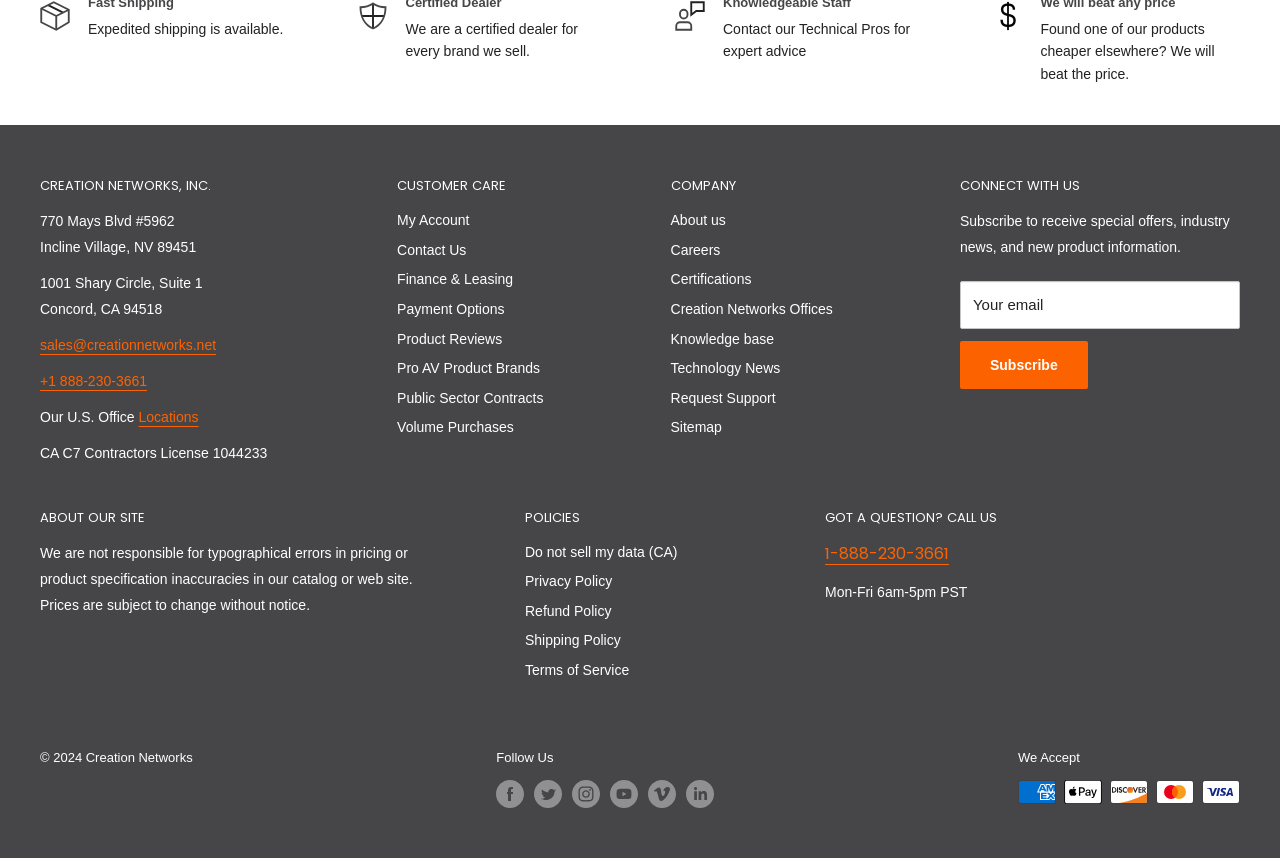Please determine the bounding box coordinates of the clickable area required to carry out the following instruction: "Contact us". The coordinates must be four float numbers between 0 and 1, represented as [left, top, right, bottom].

[0.31, 0.275, 0.469, 0.309]